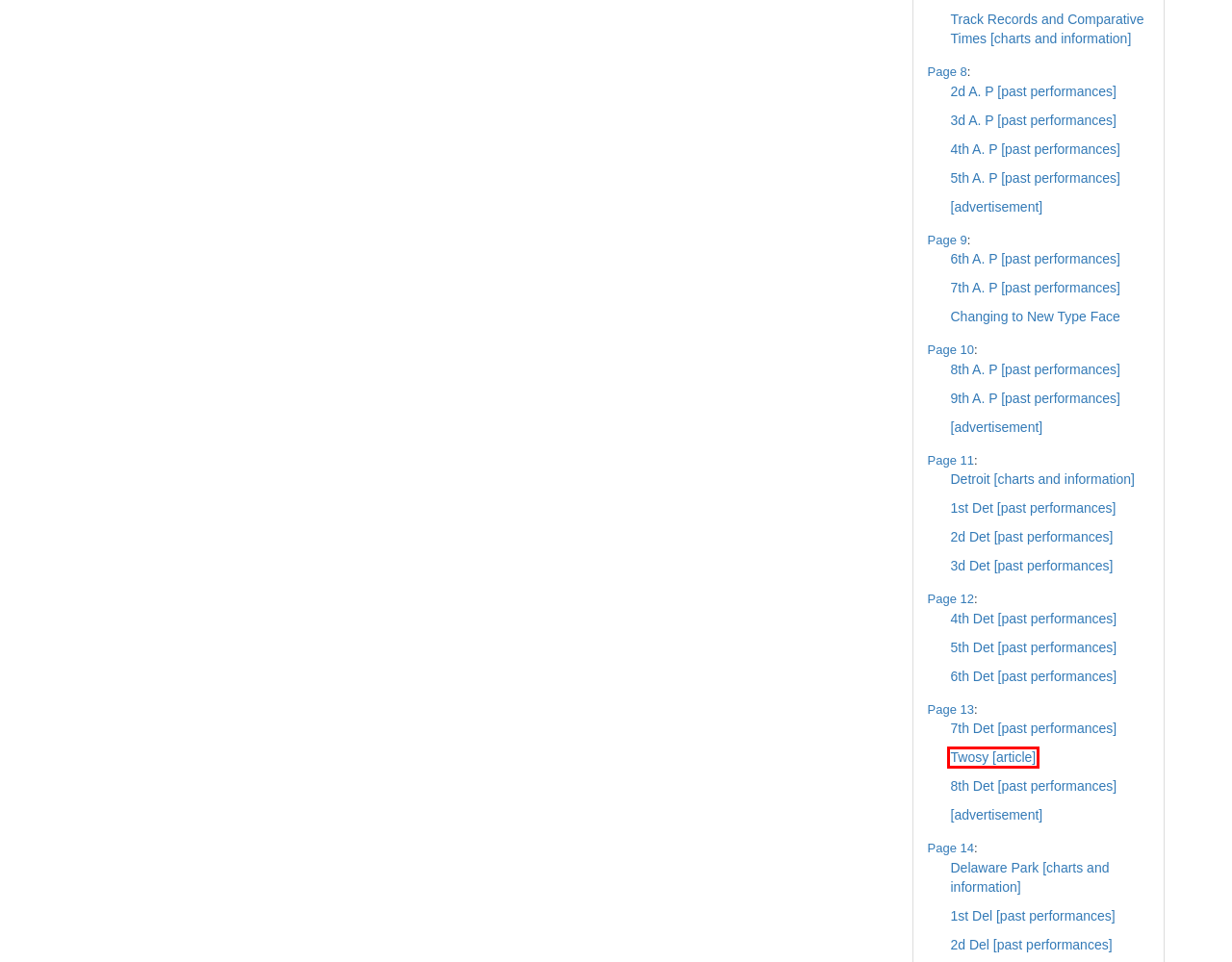Take a look at the provided webpage screenshot featuring a red bounding box around an element. Select the most appropriate webpage description for the page that loads after clicking on the element inside the red bounding box. Here are the candidates:
A. Page [9], Daily Racing Form, 1945-06-30
B. Detroit, Daily Racing Form, 1945-06-30
C. 3d Det, Daily Racing Form, 1945-06-30
D. Changing to New Type Face, Daily Racing Form, 1945-06-30
E. 2d A. P, Daily Racing Form, 1945-06-30
F. 6th A. P, Daily Racing Form, 1945-06-30
G. Twosy, Daily Racing Form, 1945-06-30
H. Page [11], Daily Racing Form, 1945-06-30

G